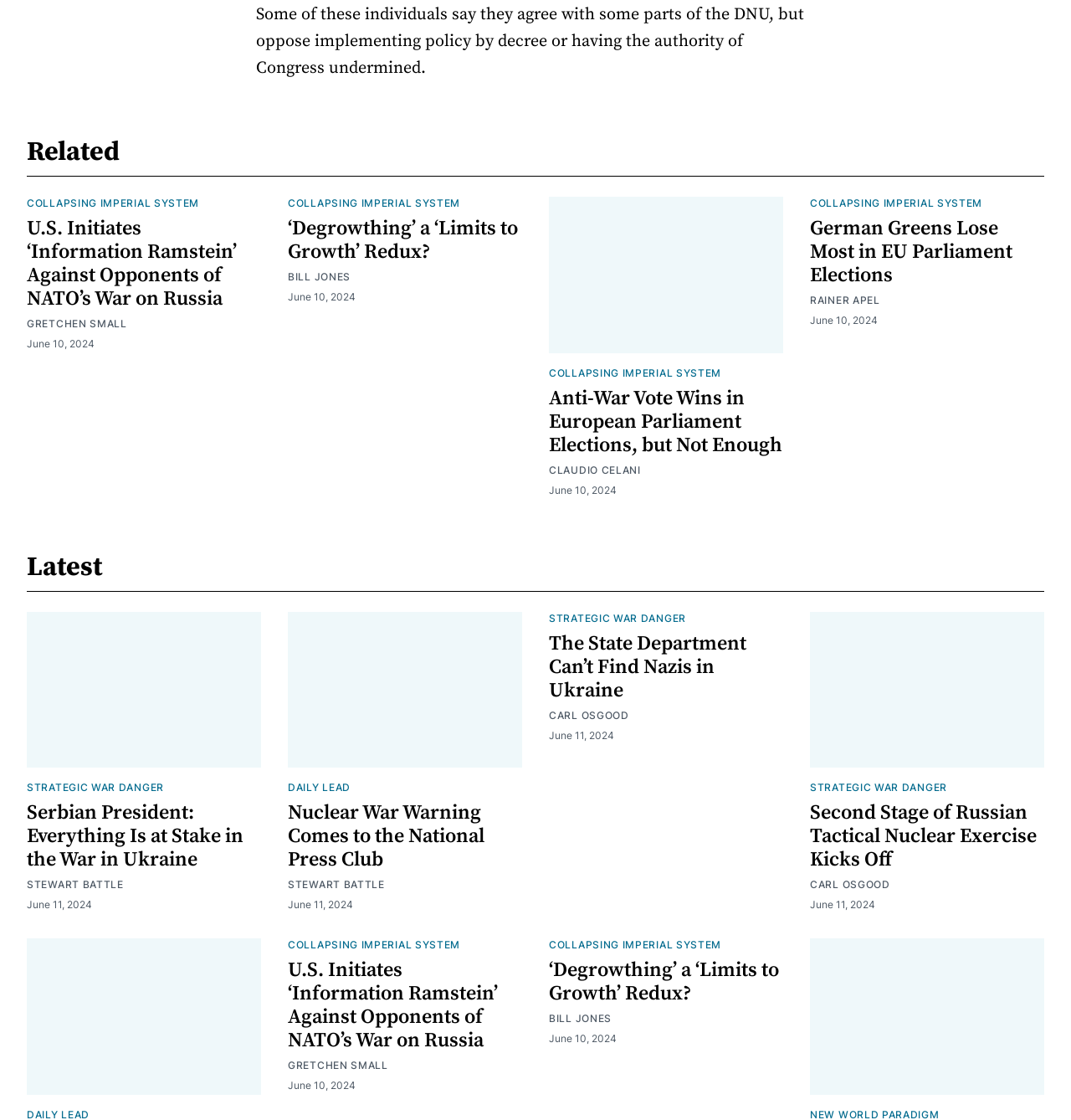Please specify the coordinates of the bounding box for the element that should be clicked to carry out this instruction: "view the article 'Anti-War Vote Wins in European Parliament Elections, but Not Enough'". The coordinates must be four float numbers between 0 and 1, formatted as [left, top, right, bottom].

[0.512, 0.176, 0.731, 0.315]